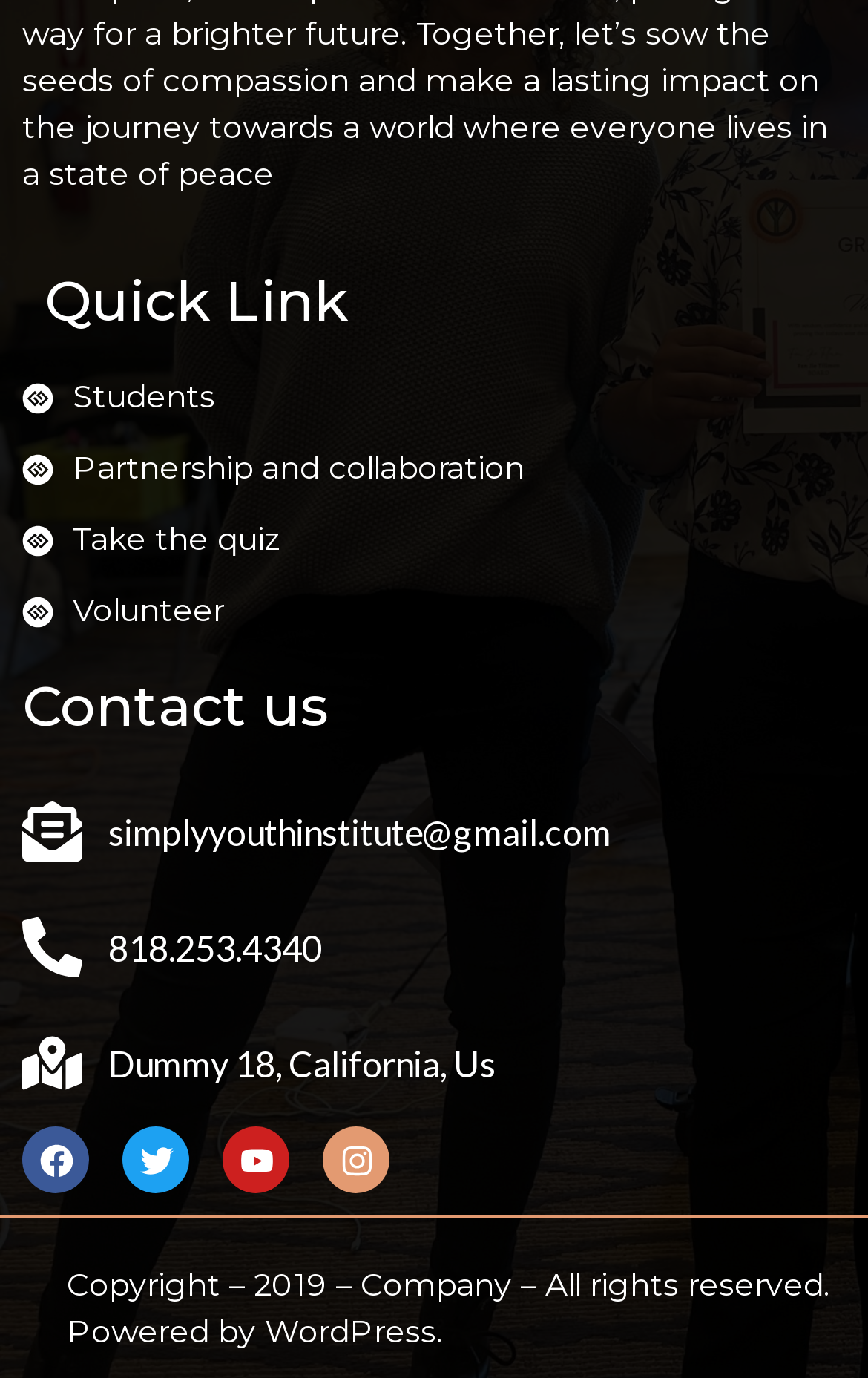Can you specify the bounding box coordinates for the region that should be clicked to fulfill this instruction: "Visit Facebook page".

[0.026, 0.817, 0.103, 0.866]